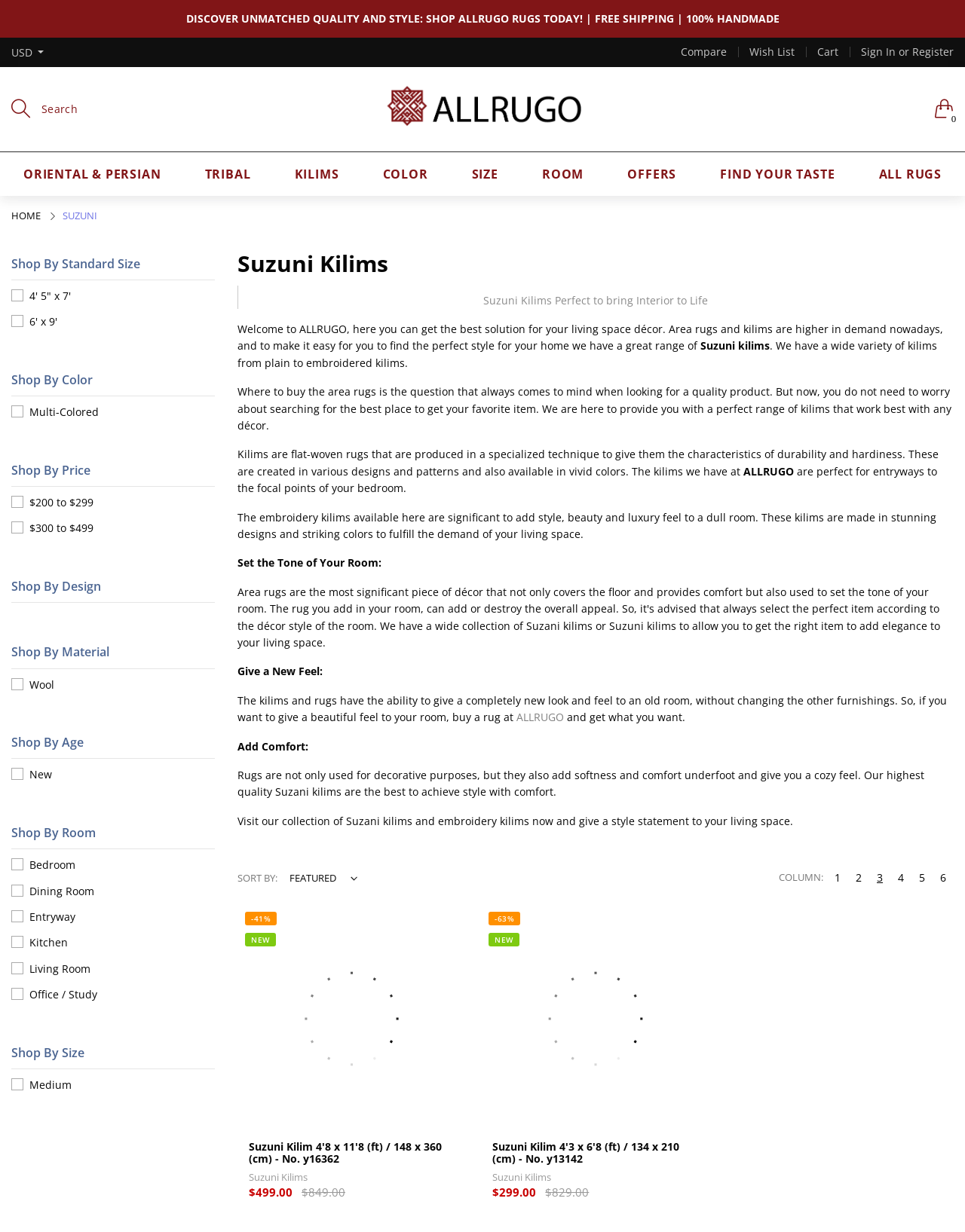Locate the UI element described as follows: "parent_node: -41%". Return the bounding box coordinates as four float numbers between 0 and 1 in the order [left, top, right, bottom].

[0.246, 0.734, 0.483, 0.92]